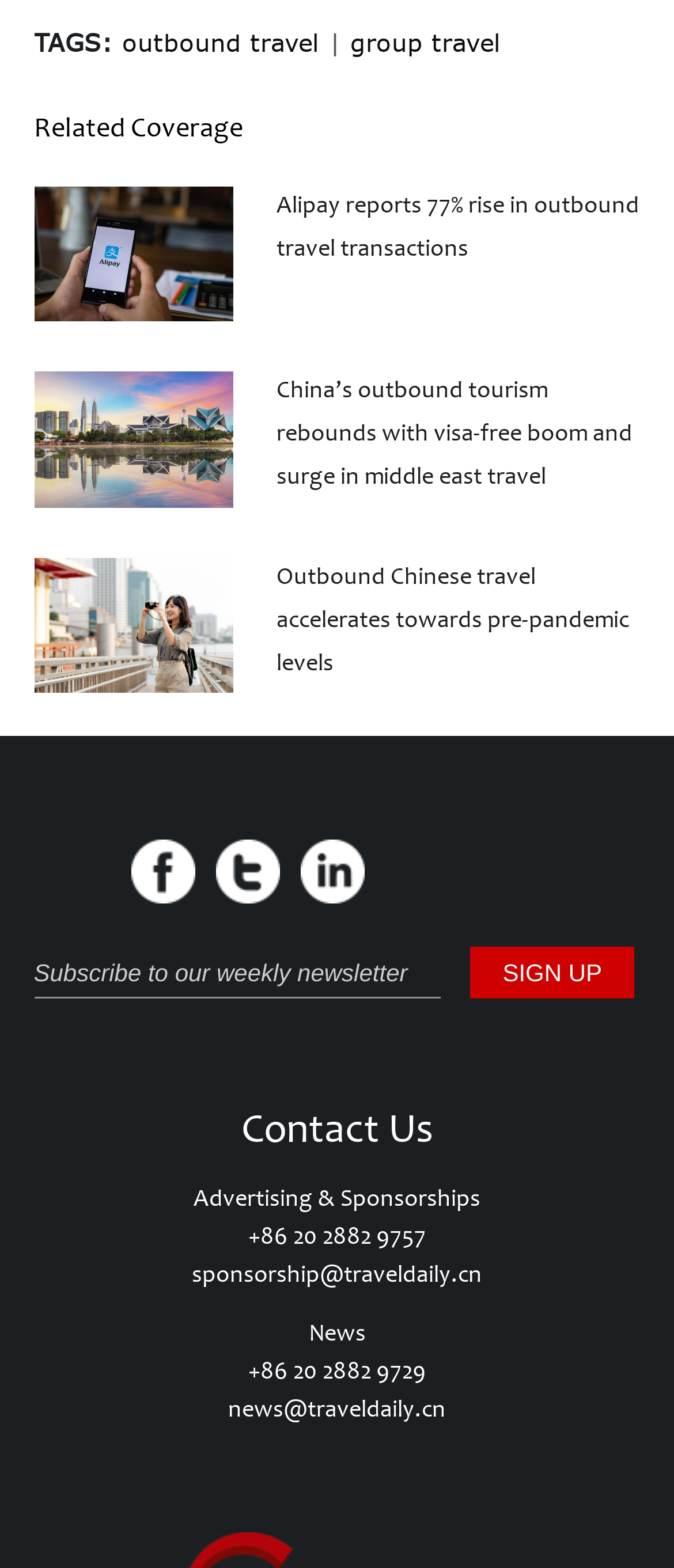Determine the bounding box coordinates of the clickable element necessary to fulfill the instruction: "Contact us through 'sponsorship@traveldaily.cn'". Provide the coordinates as four float numbers within the 0 to 1 range, i.e., [left, top, right, bottom].

[0.285, 0.804, 0.715, 0.822]